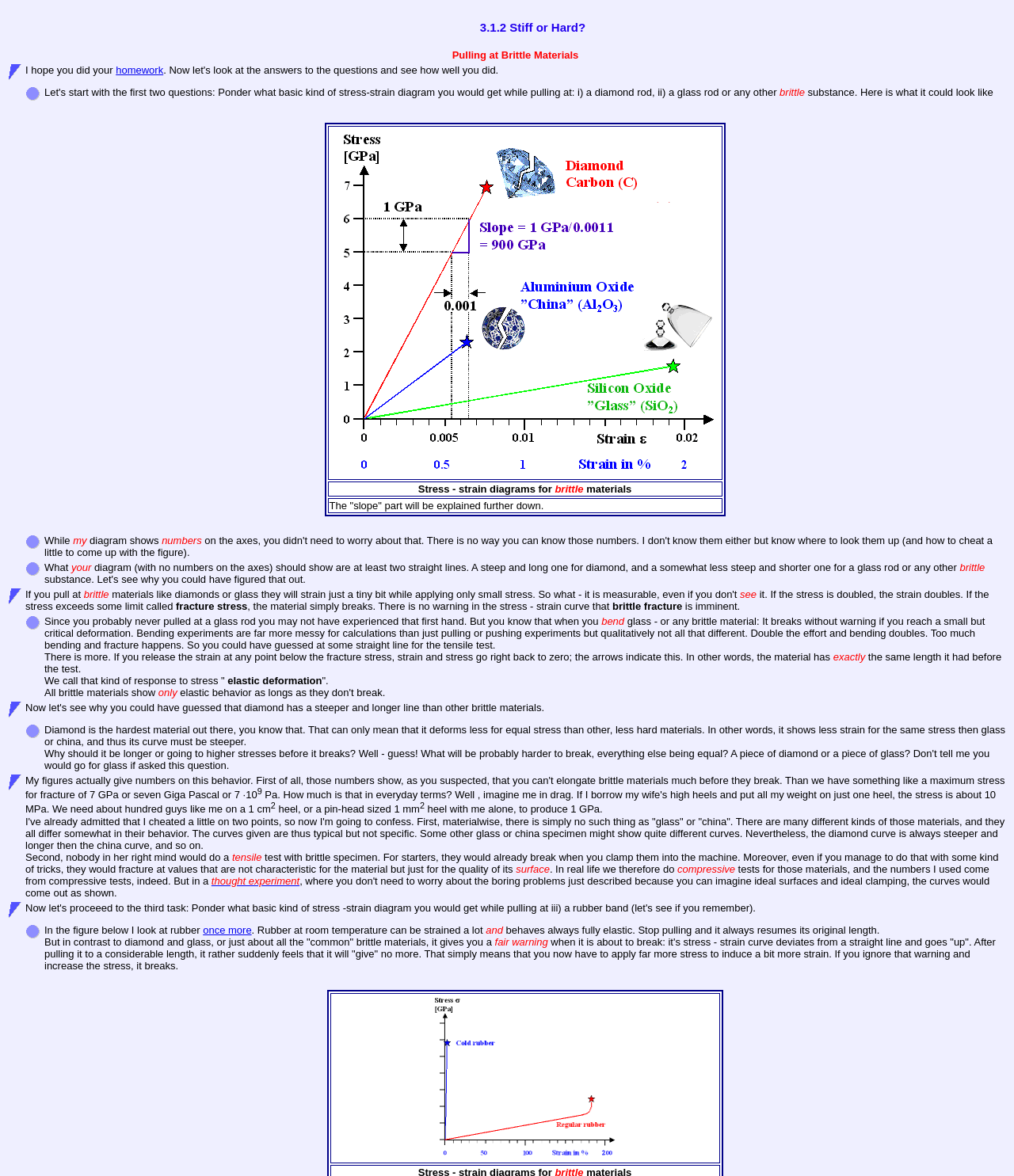What is the purpose of the thought experiment described in the webpage?
Using the screenshot, give a one-word or short phrase answer.

To understand stress-strain diagrams